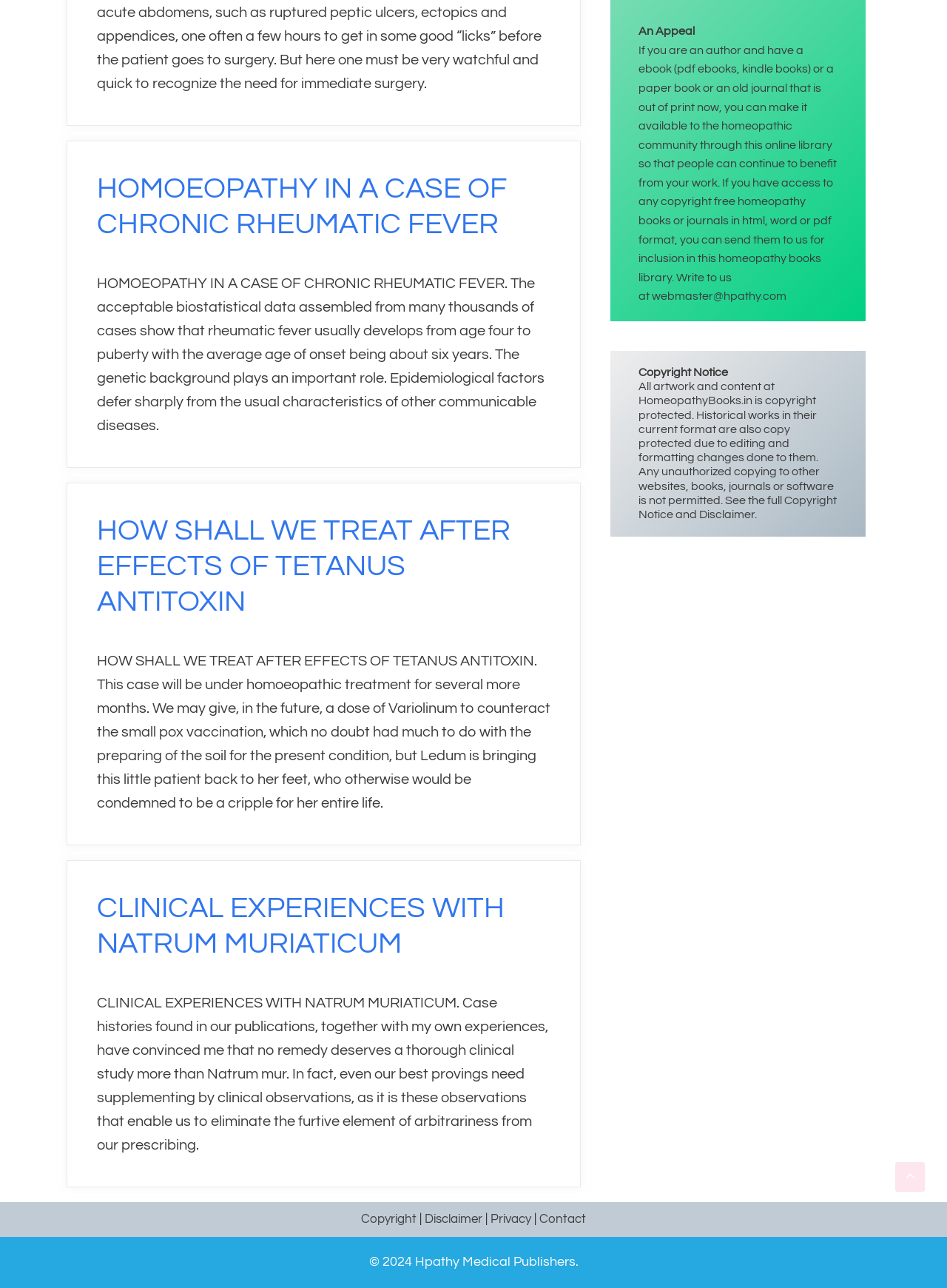Using the provided element description: "Privacy", identify the bounding box coordinates. The coordinates should be four floats between 0 and 1 in the order [left, top, right, bottom].

[0.518, 0.941, 0.561, 0.952]